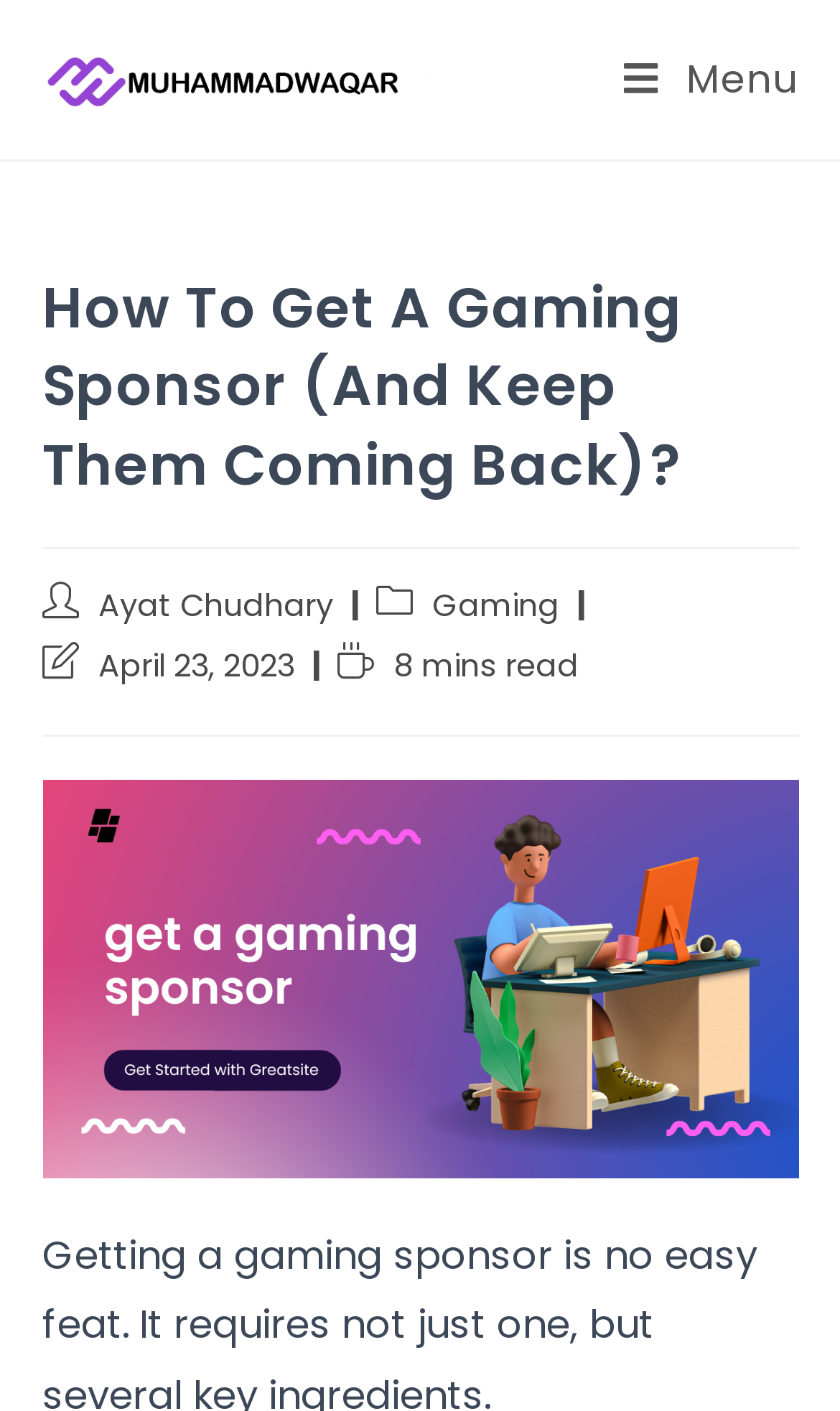Respond to the question below with a single word or phrase: What is the date of publication of this article?

April 23, 2023